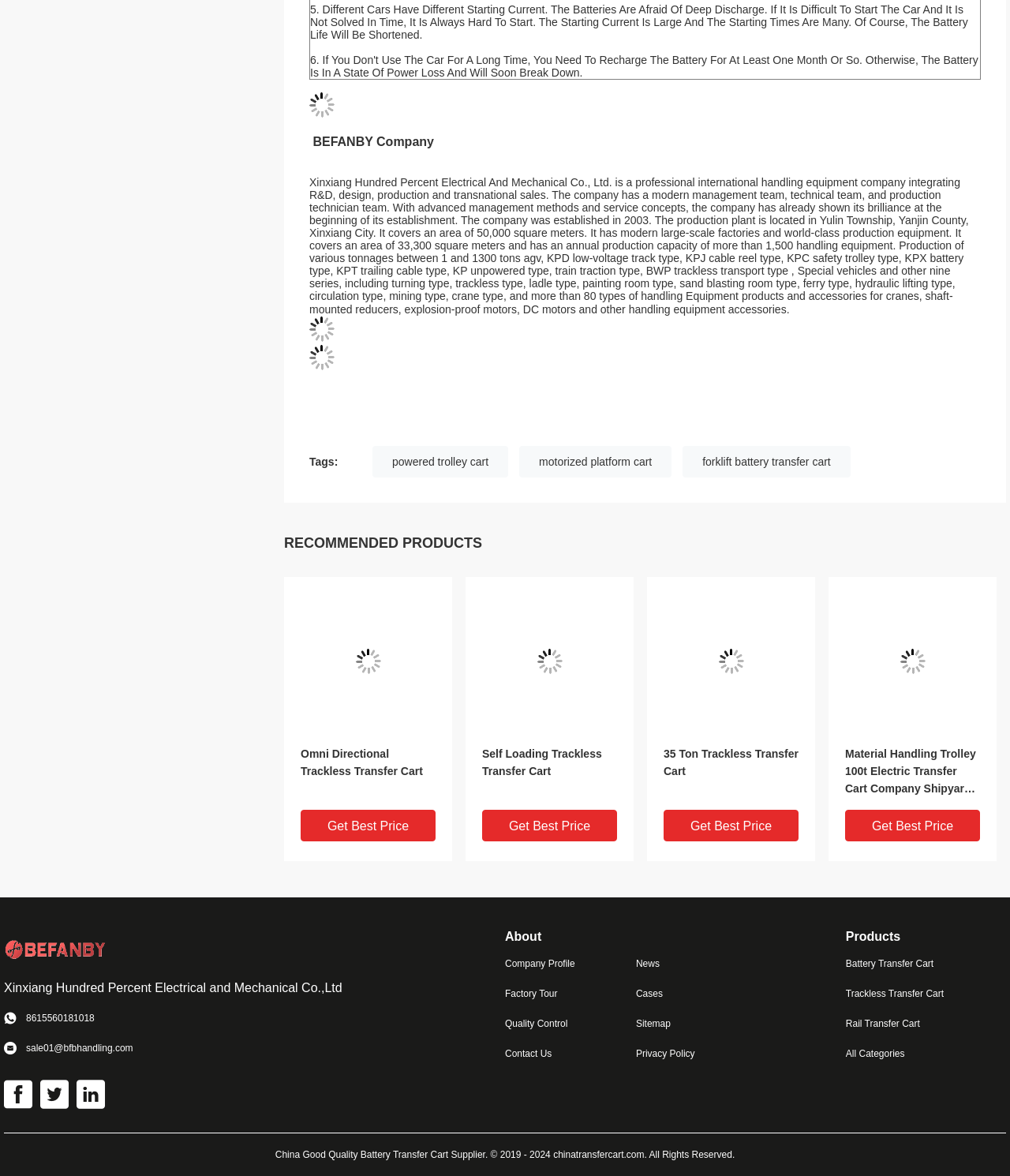Using the element description: "Privacy Policy", determine the bounding box coordinates for the specified UI element. The coordinates should be four float numbers between 0 and 1, [left, top, right, bottom].

[0.63, 0.89, 0.734, 0.902]